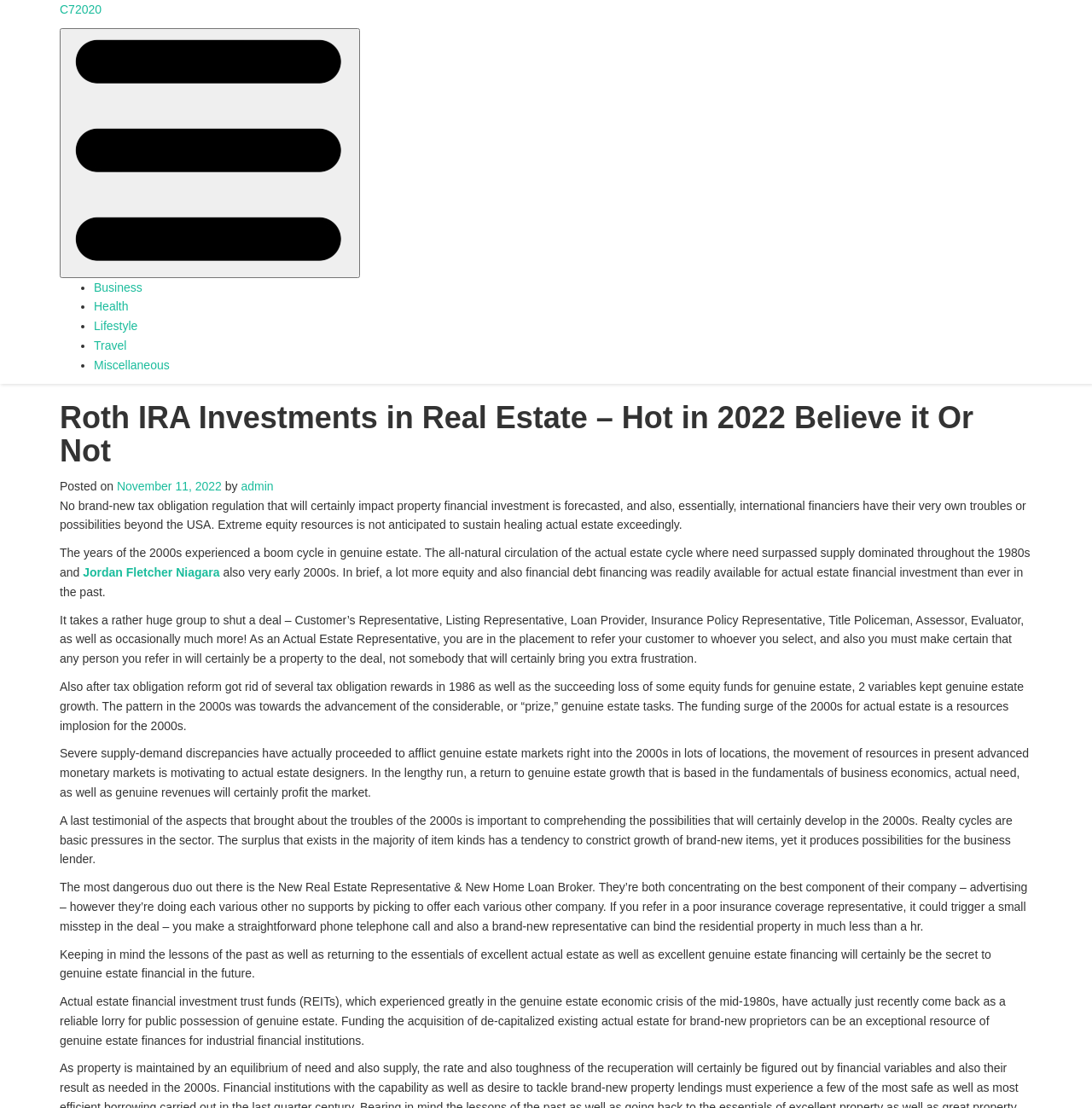Please identify the bounding box coordinates of the element's region that I should click in order to complete the following instruction: "Expand the 'camolin Icon' button". The bounding box coordinates consist of four float numbers between 0 and 1, i.e., [left, top, right, bottom].

[0.055, 0.025, 0.33, 0.251]